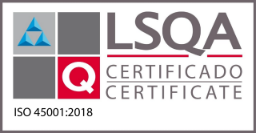Explain the image thoroughly, highlighting all key elements.

The image displays a certification logo, prominently featuring the letters "LSQA" in a bold, modern font. The design includes a blue triangular icon in the top left corner, set against a background of gray and white rectangles that enhance its visual appeal. Beneath the "LSQA" text, the word "CERTIFICADO" is highlighted, followed by "CERTIFICATE" in a smaller font, indicating its official nature. At the bottom of the logo, the certification standard is displayed: "ISO 45001:2018," signifying compliance with international standards for occupational health and safety management systems. This logo represents a key accreditation for organizations committed to maintaining a safe and healthy work environment.